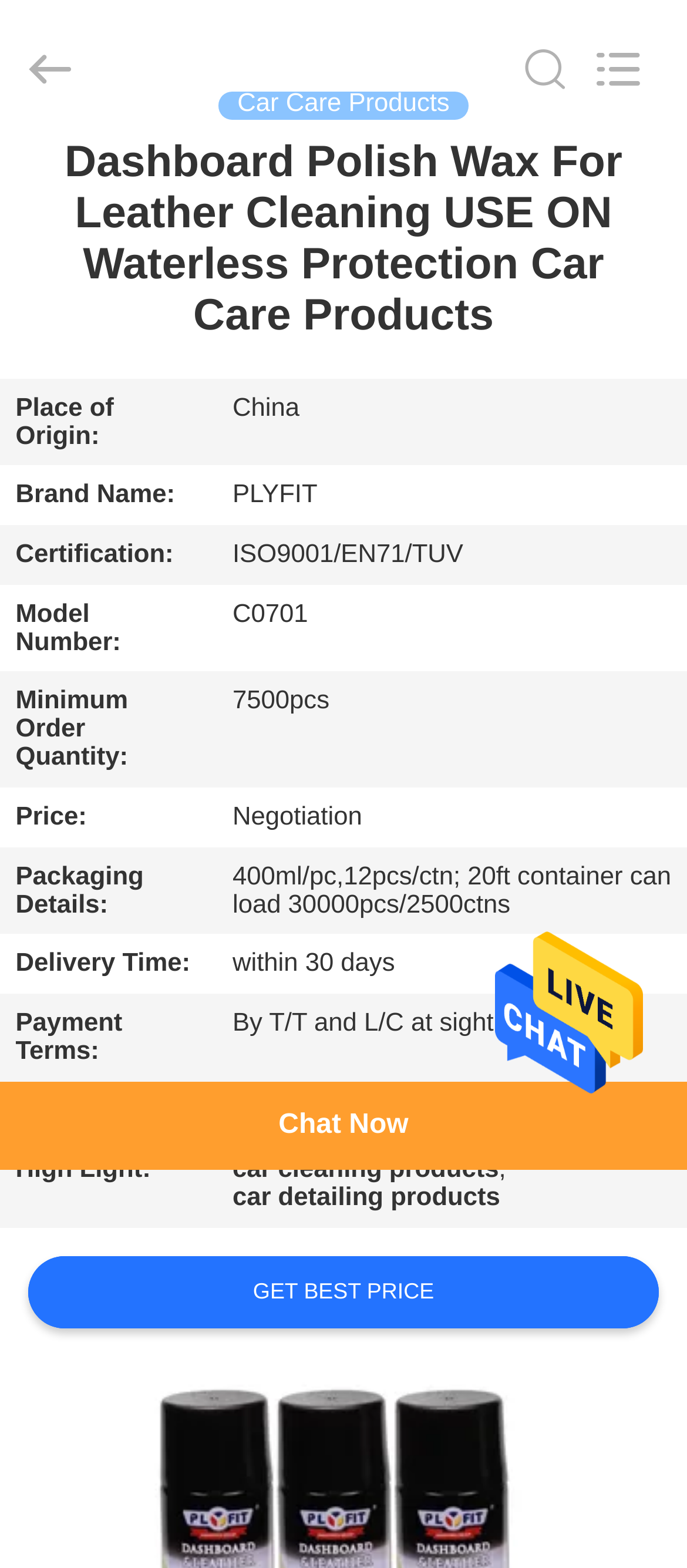Produce a meticulous description of the webpage.

This webpage is about a product called "Dashboard Polish Wax For Leather Cleaning USE ON Waterless Protection Car Care Products" from a Chinese company. At the top of the page, there is a search box and a navigation menu with links to "HOME", "PRODUCTS", "VIDEOS", "ABOUT US", "FACTORY TOUR", "QUALITY CONTROL", and "CONTACT US". Below the navigation menu, there is a copyright notice.

The main content of the page is a table with multiple rows, each containing information about the product, such as its place of origin, brand name, certification, model number, minimum order quantity, price, packaging details, delivery time, payment terms, and supply ability. The table takes up most of the page.

Above the table, there is a heading with the product name and a static text "Car Care Products". Below the table, there are two links: "GET BEST PRICE" and "Chat Now". The "Chat Now" link is also duplicated at the top right corner of the page.

There is also a link at the bottom right corner of the page with no text, but it seems to be a call-to-action button.